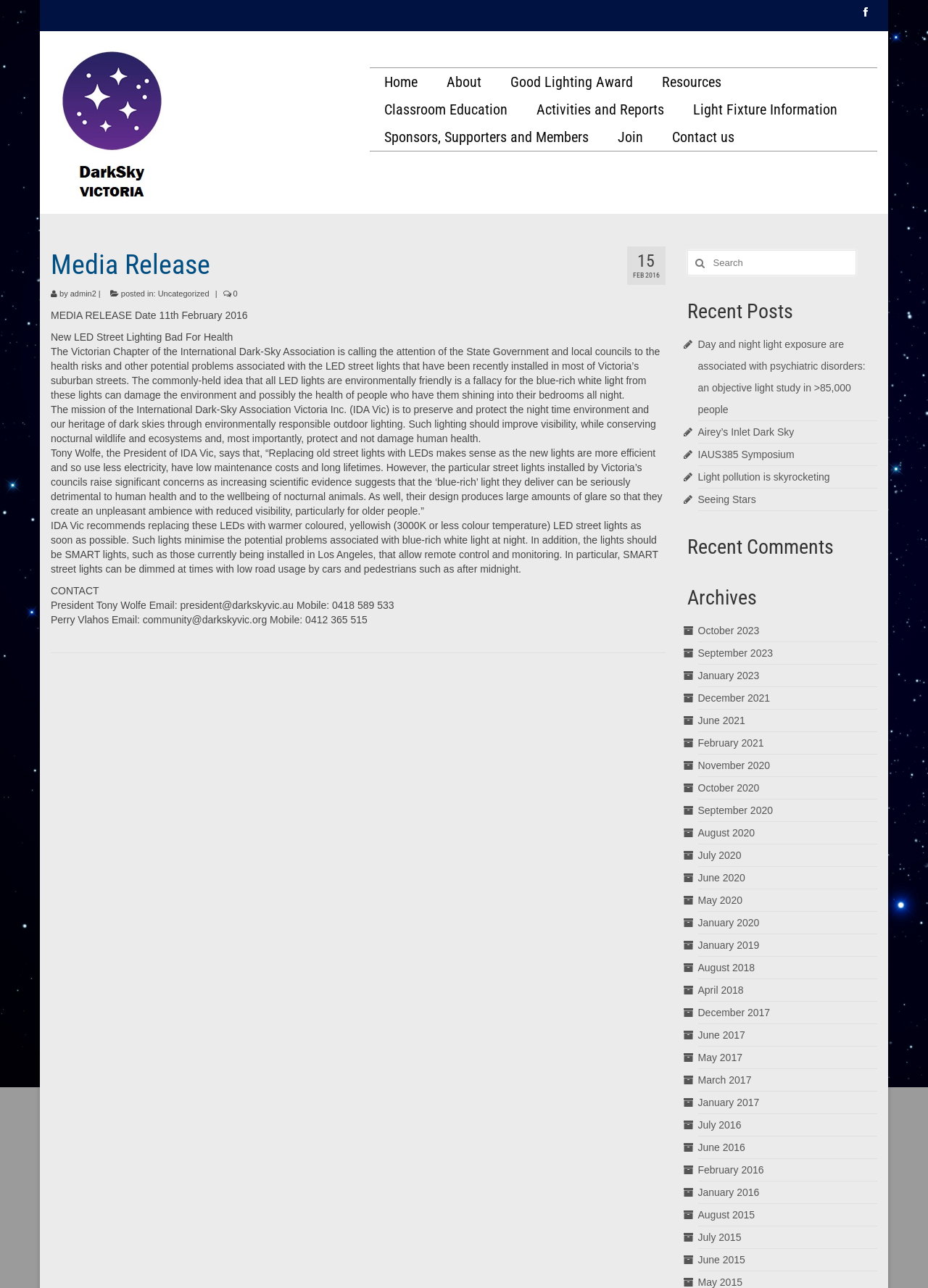Identify the bounding box coordinates of the clickable section necessary to follow the following instruction: "Contact the President Tony Wolfe". The coordinates should be presented as four float numbers from 0 to 1, i.e., [left, top, right, bottom].

[0.055, 0.465, 0.425, 0.474]